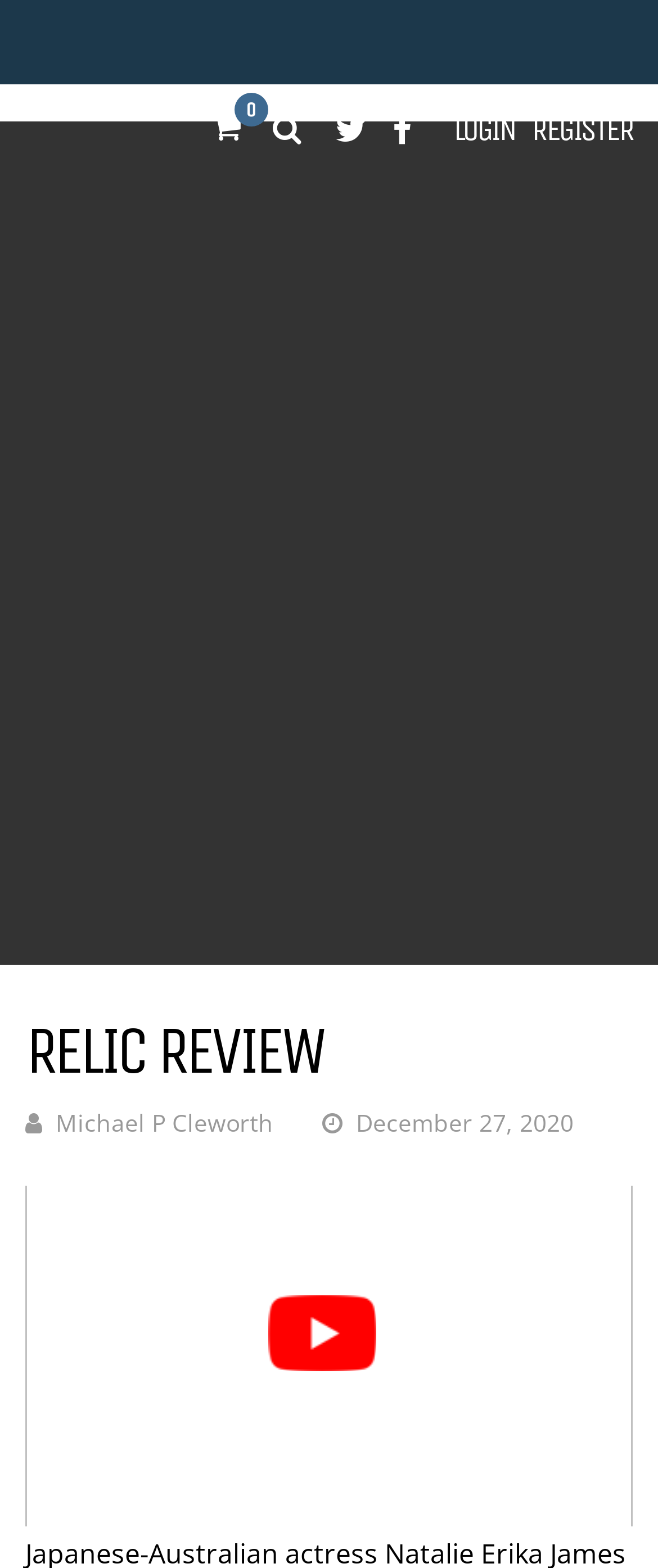Please provide the bounding box coordinates for the UI element as described: "Michael P Cleworth". The coordinates must be four floats between 0 and 1, represented as [left, top, right, bottom].

[0.085, 0.706, 0.415, 0.726]